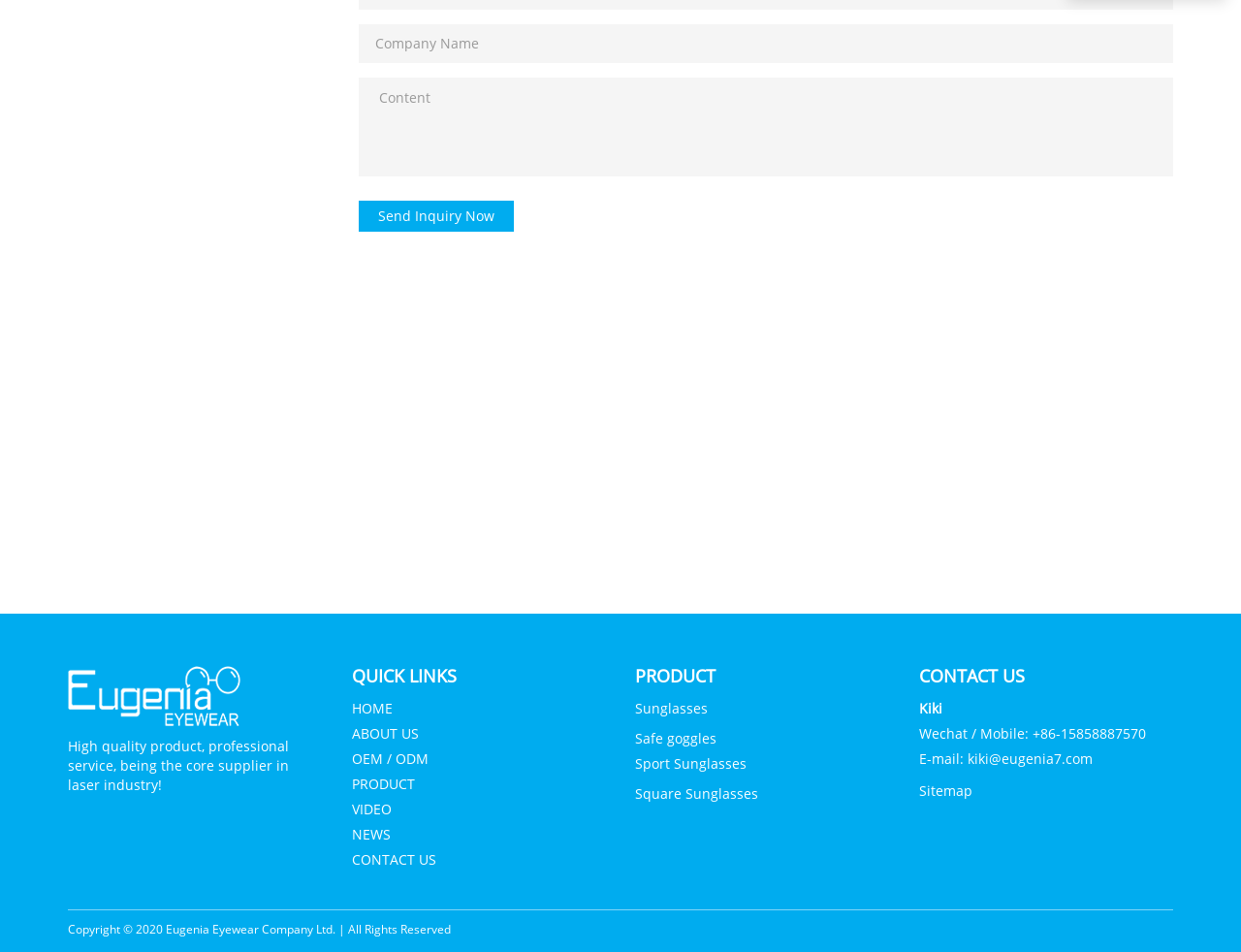What is the main theme of the webpage?
Based on the screenshot, provide your answer in one word or phrase.

Eyewear company